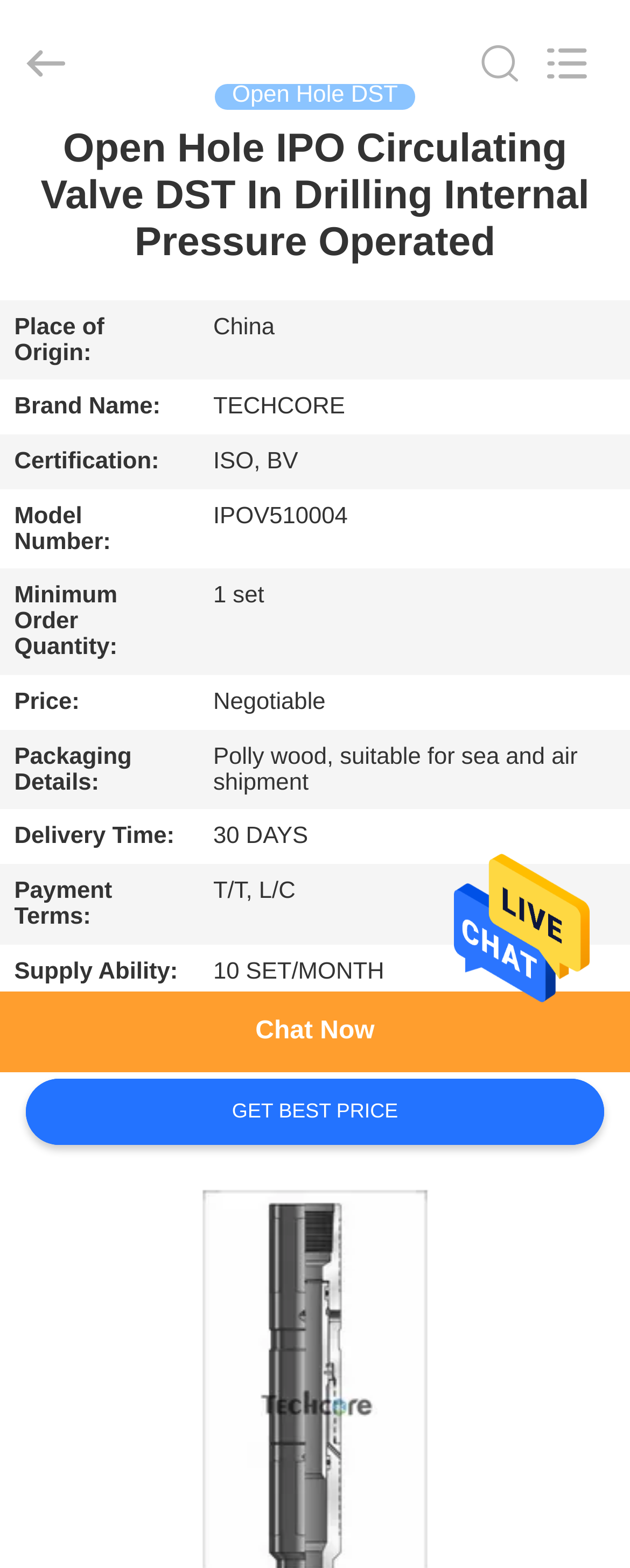Specify the bounding box coordinates of the region I need to click to perform the following instruction: "Plan a funeral". The coordinates must be four float numbers in the range of 0 to 1, i.e., [left, top, right, bottom].

None